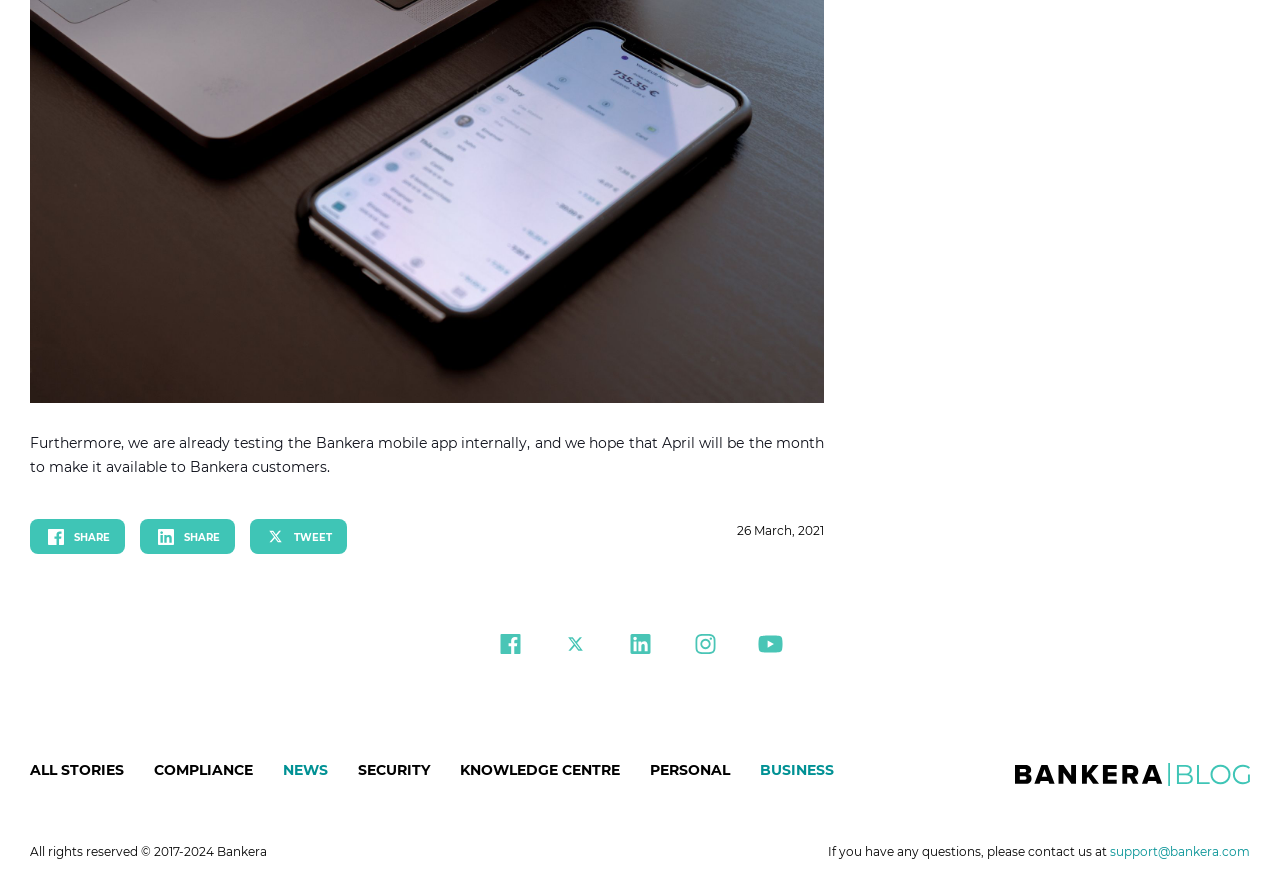Using the information shown in the image, answer the question with as much detail as possible: What is the year range of the copyright notice?

The answer can be found in the StaticText element with the text 'All rights reserved © 2017-2024 Bankera' which indicates the year range of the copyright notice.